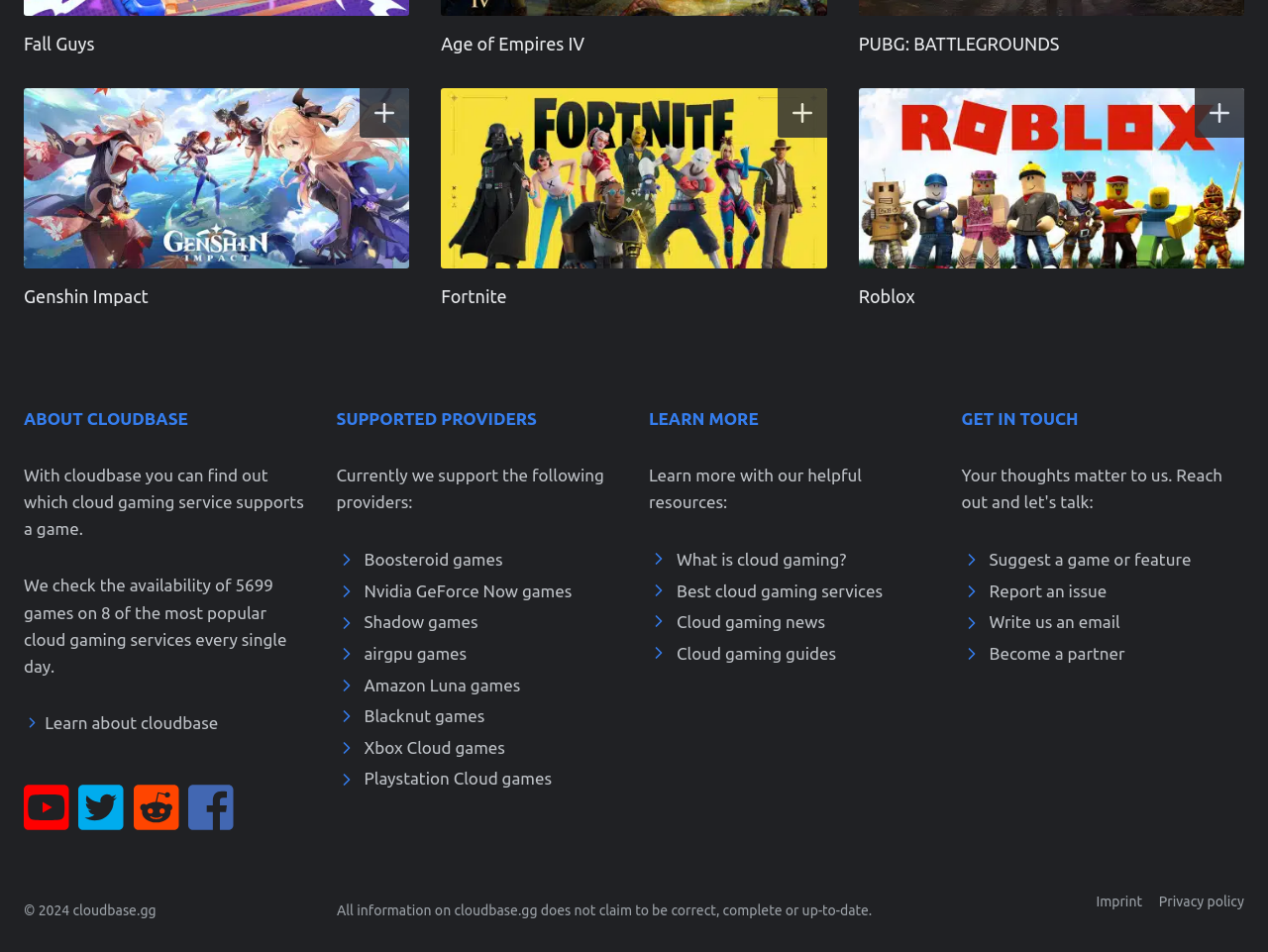Please find the bounding box coordinates of the clickable region needed to complete the following instruction: "Click on Fall Guys". The bounding box coordinates must consist of four float numbers between 0 and 1, i.e., [left, top, right, bottom].

[0.019, 0.033, 0.323, 0.059]